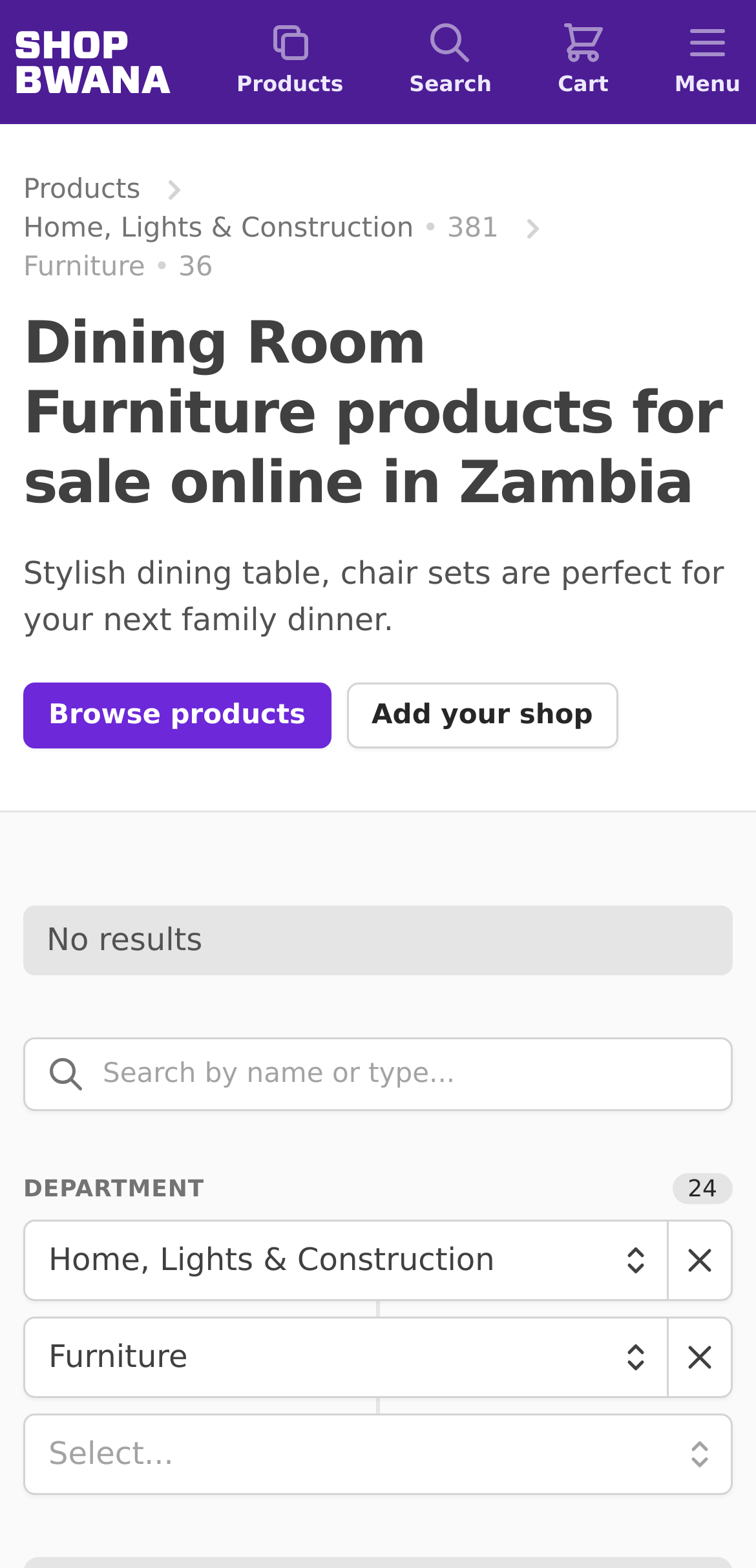Based on the visual content of the image, answer the question thoroughly: What is the text above the 'Browse products' button?

I found a StaticText element with the text 'Stylish dining table, chair sets are perfect for your next family dinner.' at coordinates [0.031, 0.354, 0.958, 0.407]. This text is located above the 'Browse products' button.